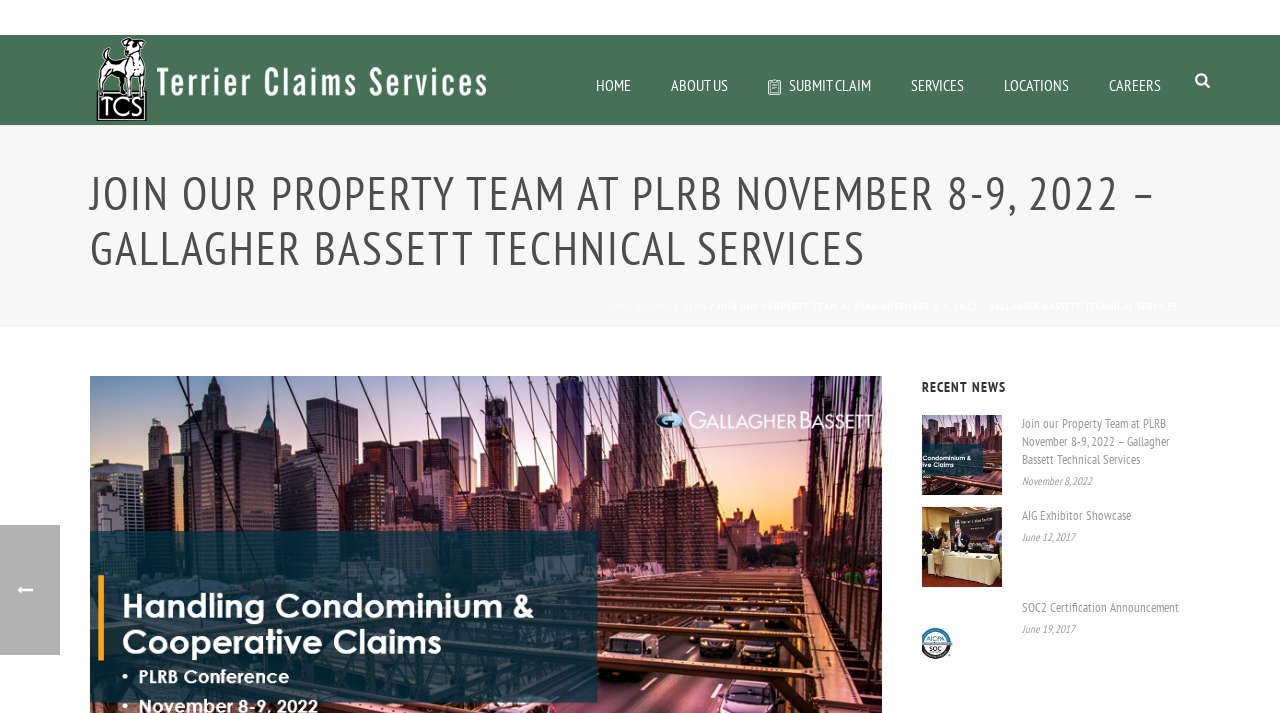How many links are present in the top navigation bar?
Based on the image, respond with a single word or phrase.

5